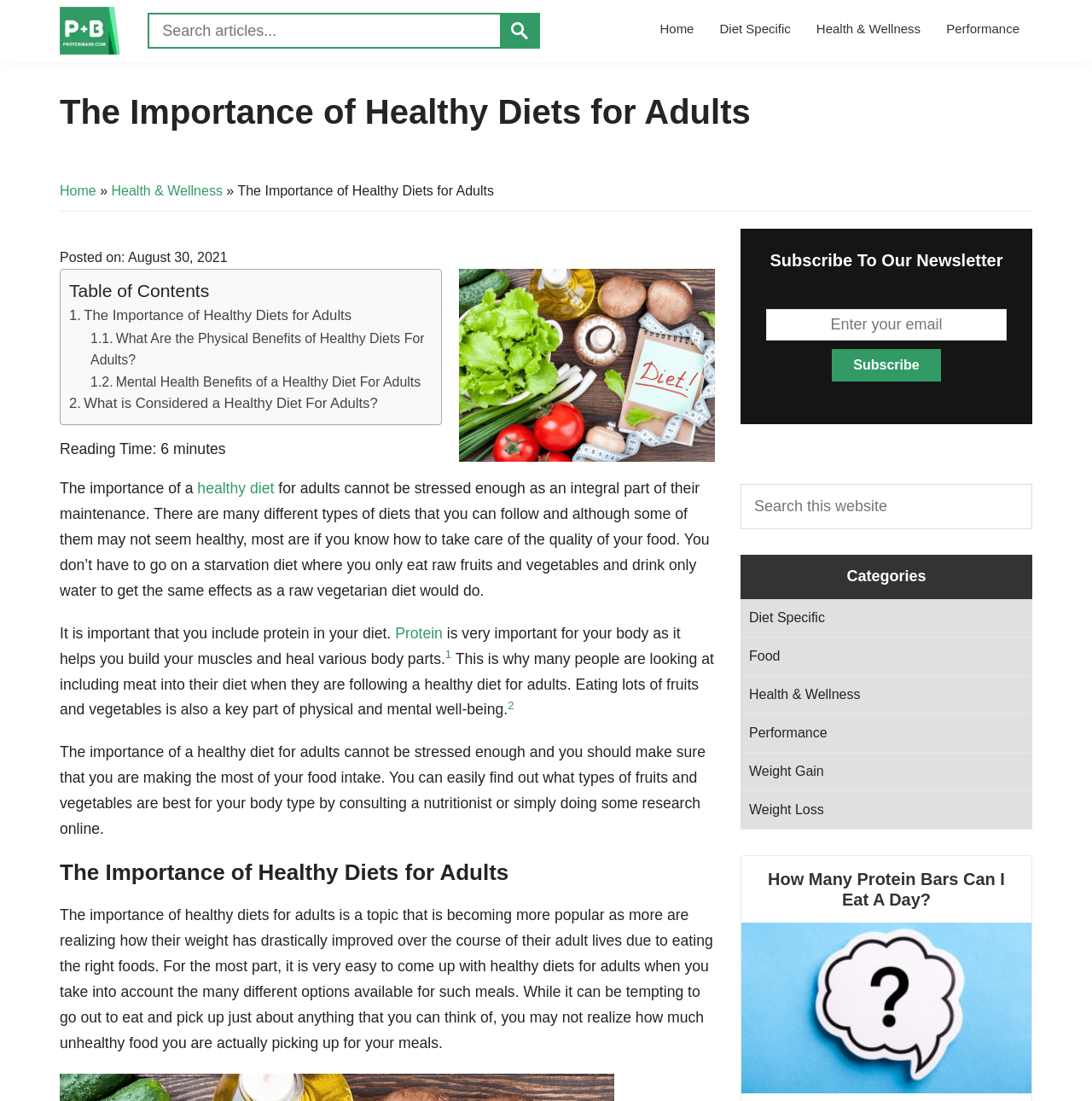What is the purpose of the search bar?
Please provide a comprehensive and detailed answer to the question.

The search bar is located at the bottom of the webpage, and its purpose is to allow users to search for specific content within the website, making it easier for them to find relevant information.